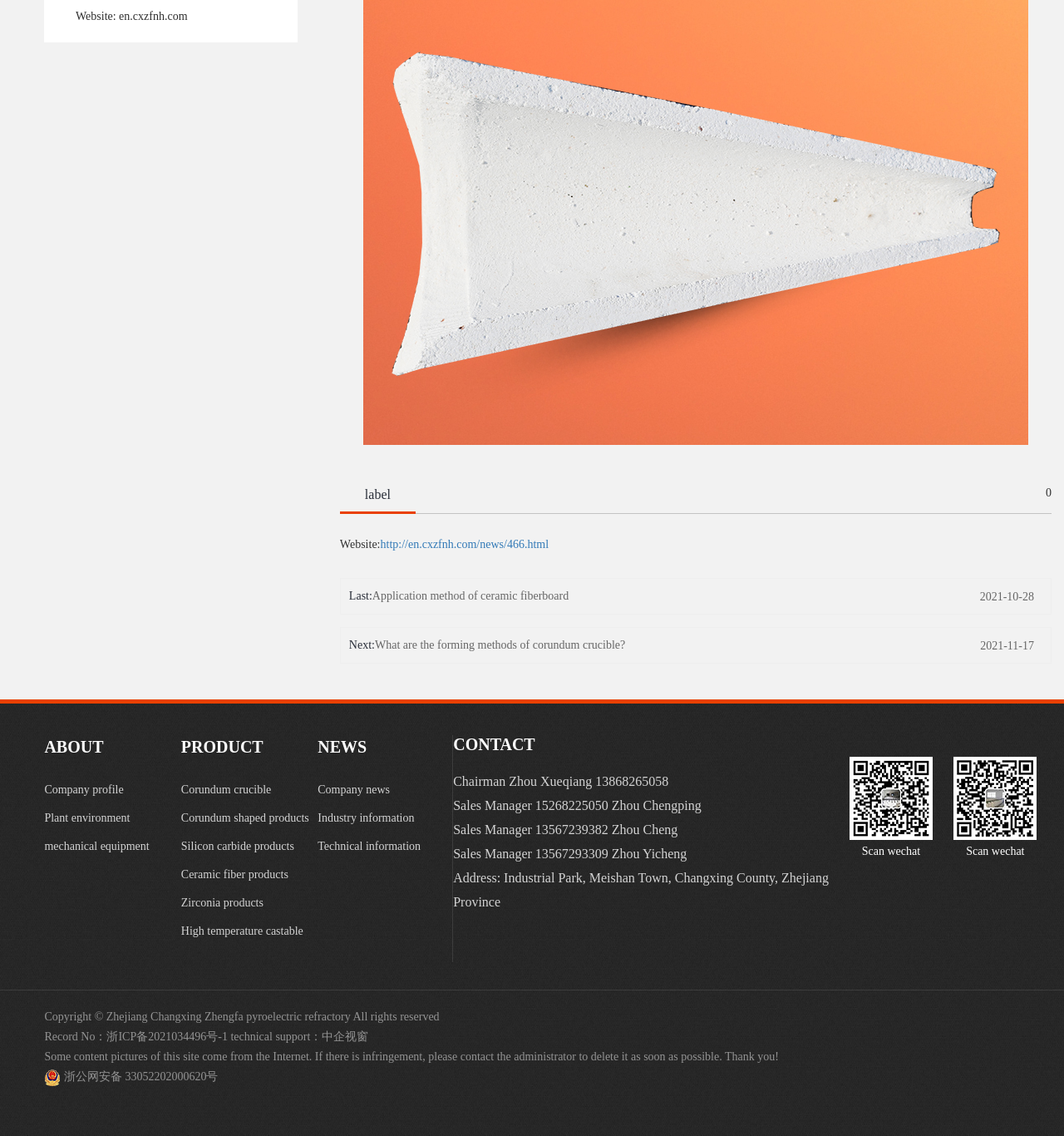Please specify the bounding box coordinates of the area that should be clicked to accomplish the following instruction: "Learn more about the company". The coordinates should consist of four float numbers between 0 and 1, i.e., [left, top, right, bottom].

None